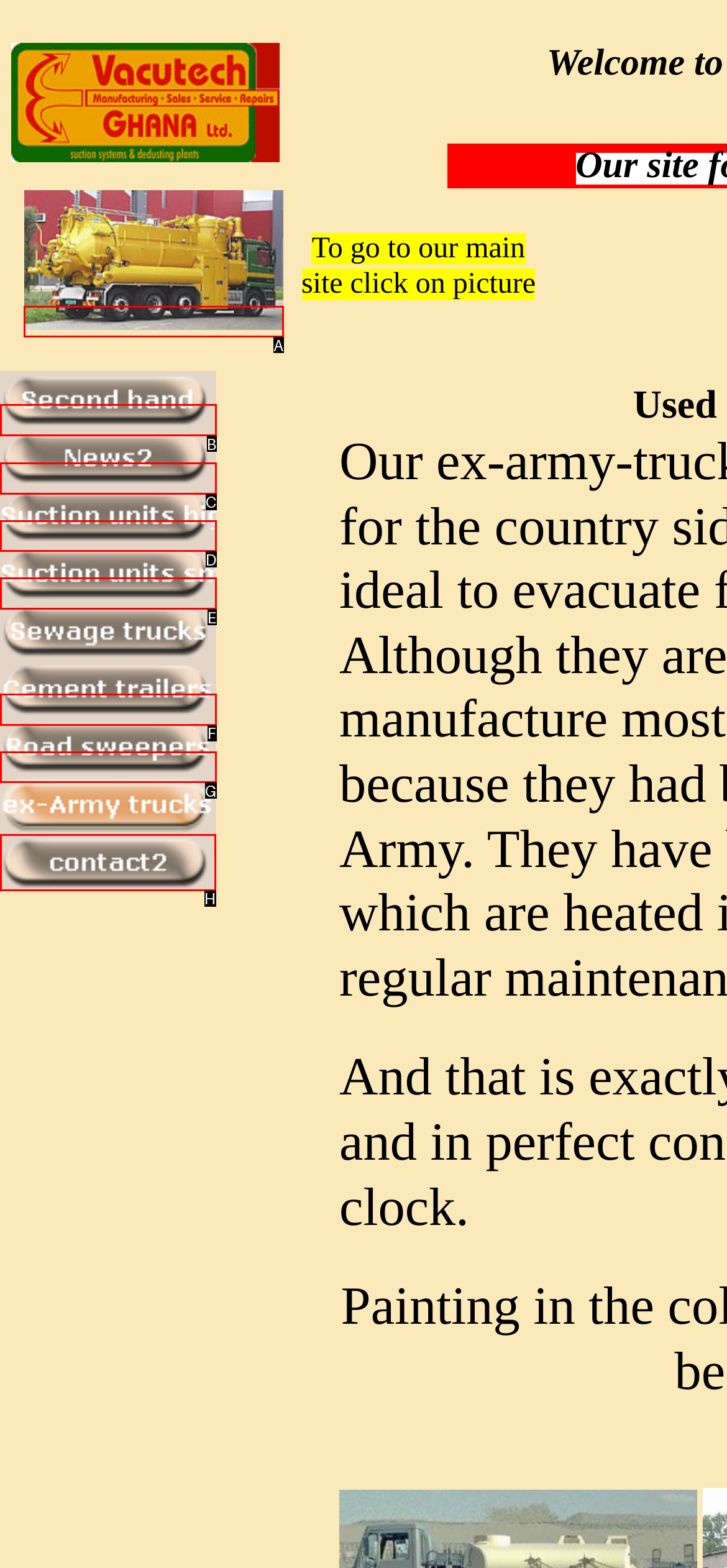Select the HTML element that needs to be clicked to carry out the task: Like a post
Provide the letter of the correct option.

None